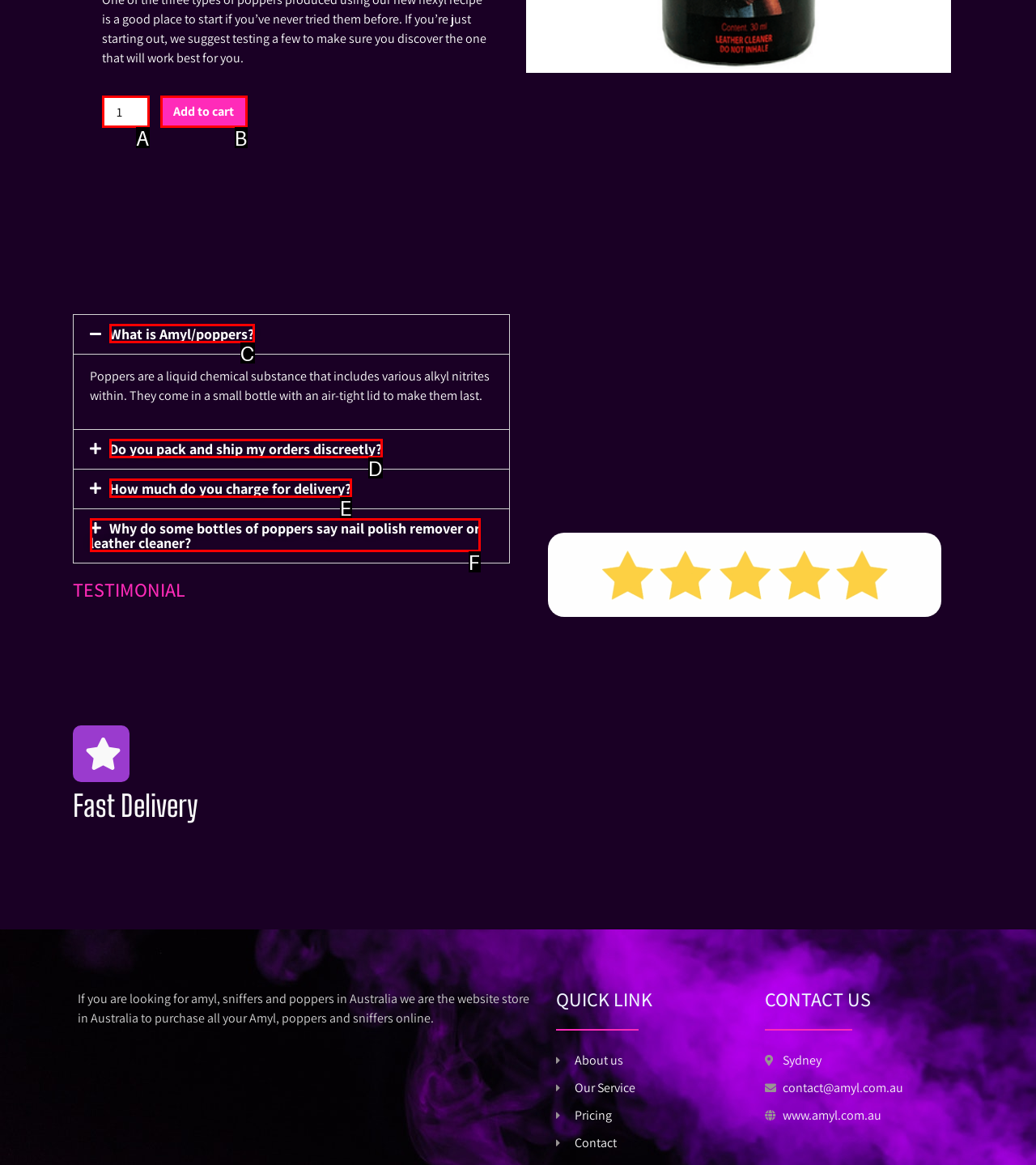Identify the letter of the UI element that corresponds to: What is Amyl/poppers?
Respond with the letter of the option directly.

C